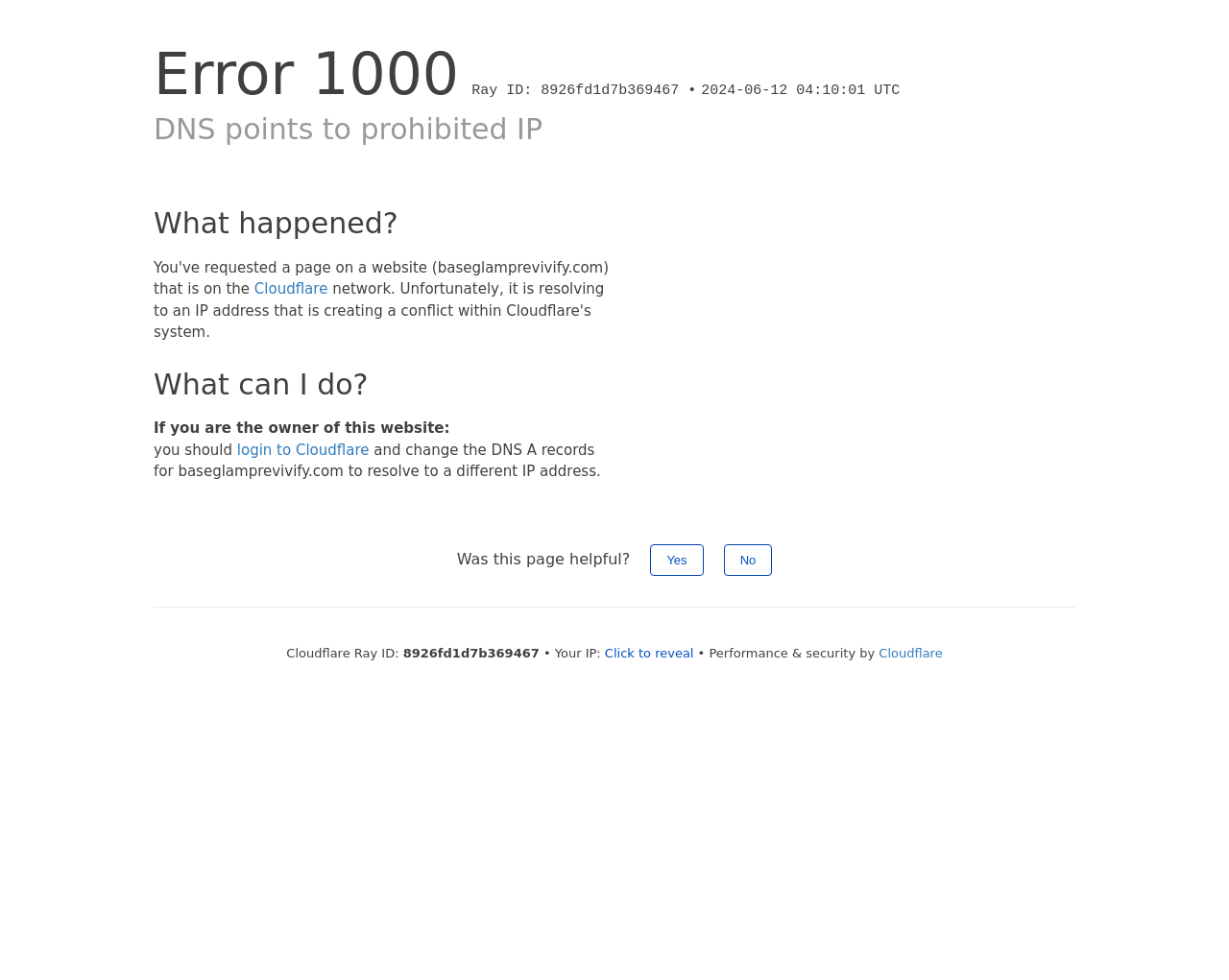Please provide the bounding box coordinates in the format (top-left x, top-left y, bottom-right x, bottom-right y). Remember, all values are floating point numbers between 0 and 1. What is the bounding box coordinate of the region described as: Click to reveal

[0.492, 0.659, 0.564, 0.673]